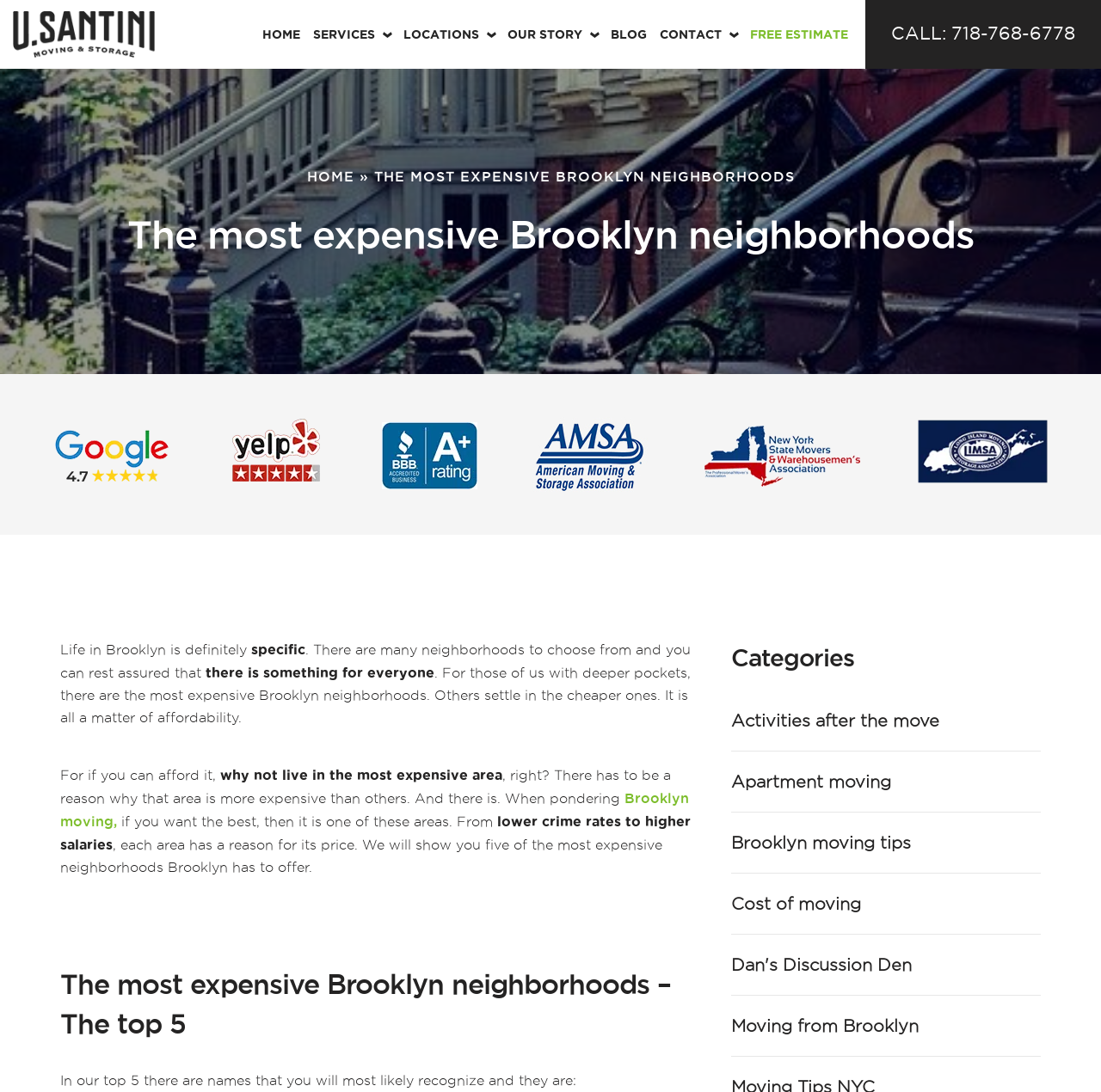Explain the webpage in detail.

This webpage is about the most expensive Brooklyn neighborhoods, providing information for those who want to move to Brooklyn. At the top, there is a navigation menu with links to "HOME", "SERVICES", "LOCATIONS", "OUR STORY", "BLOG", and "CONTACT", as well as a "FREE ESTIMATE" button. Below the navigation menu, there is a prominent heading "The most expensive Brooklyn neighborhoods" with a series of badge images aligned horizontally below it.

The main content of the webpage starts with a brief introduction to life in Brooklyn, mentioning that there are many neighborhoods to choose from, and that some are more expensive than others. The text explains that for those who can afford it, living in the most expensive area might be desirable due to reasons such as lower crime rates and higher salaries.

The webpage then presents the top 5 most expensive Brooklyn neighborhoods, with a heading "The most expensive Brooklyn neighborhoods – The top 5". Below this heading, there is a brief description of what to expect from the top 5 list.

On the right side of the webpage, there is a section titled "Categories" with links to various topics related to moving, such as "Activities after the move", "Apartment moving", and "Brooklyn moving tips". At the very top of the webpage, there is a logo and a link to "U.Santini Moving & Storage", and a phone number "718-768-6778" is displayed prominently at the top right corner.